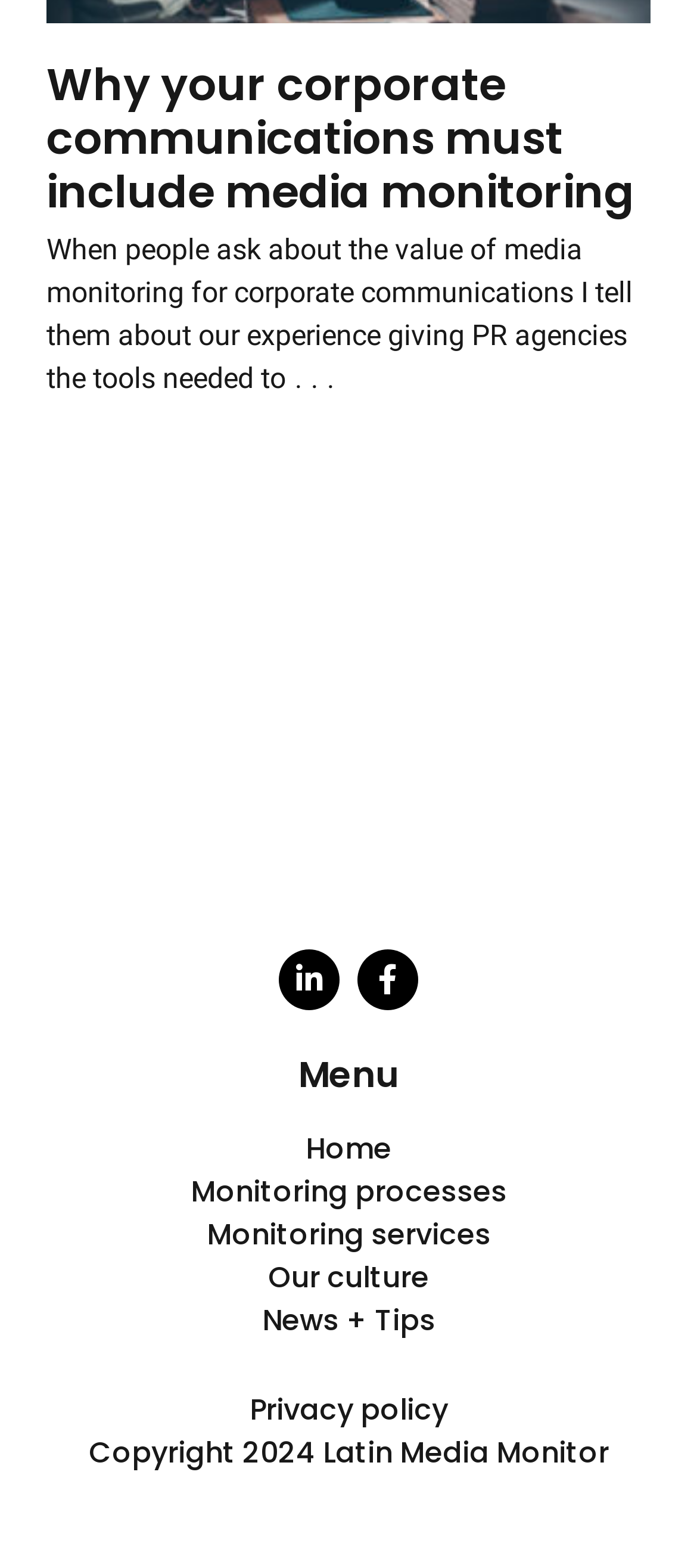Please find the bounding box for the UI component described as follows: "Linkedin-in".

[0.4, 0.605, 0.487, 0.644]